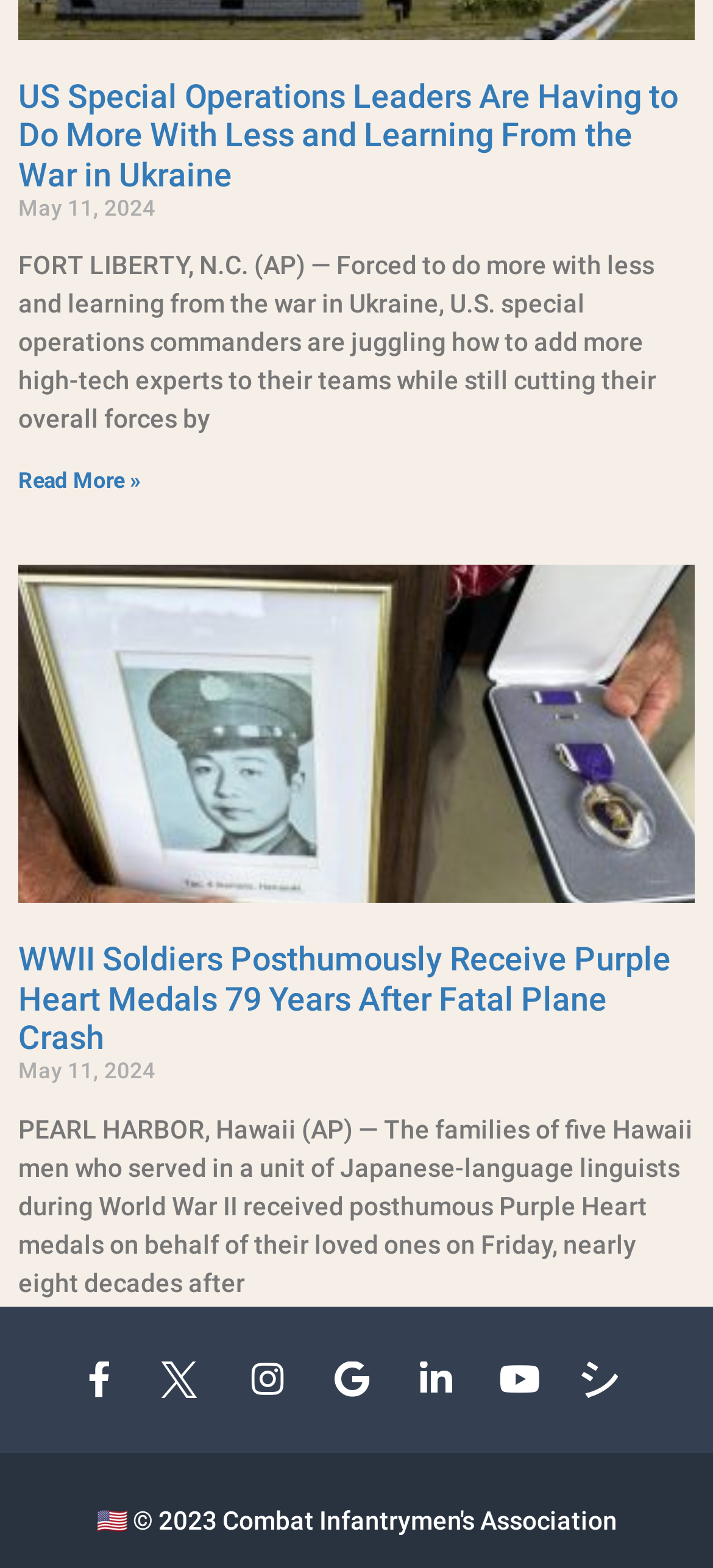What is the copyright year mentioned at the bottom of the webpage?
Based on the image, respond with a single word or phrase.

2023